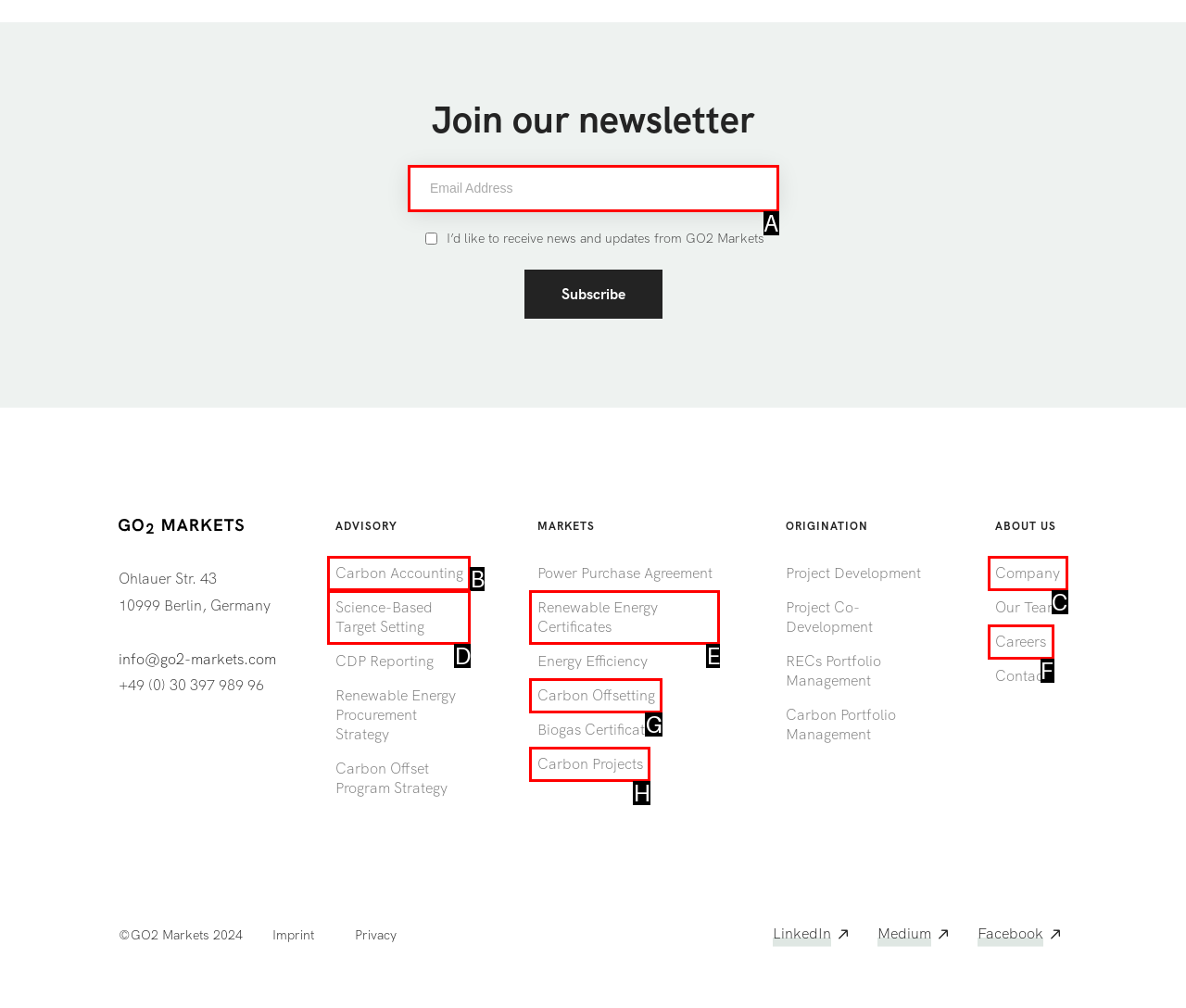Determine the HTML element that best aligns with the description: Science-Based Target Setting
Answer with the appropriate letter from the listed options.

D